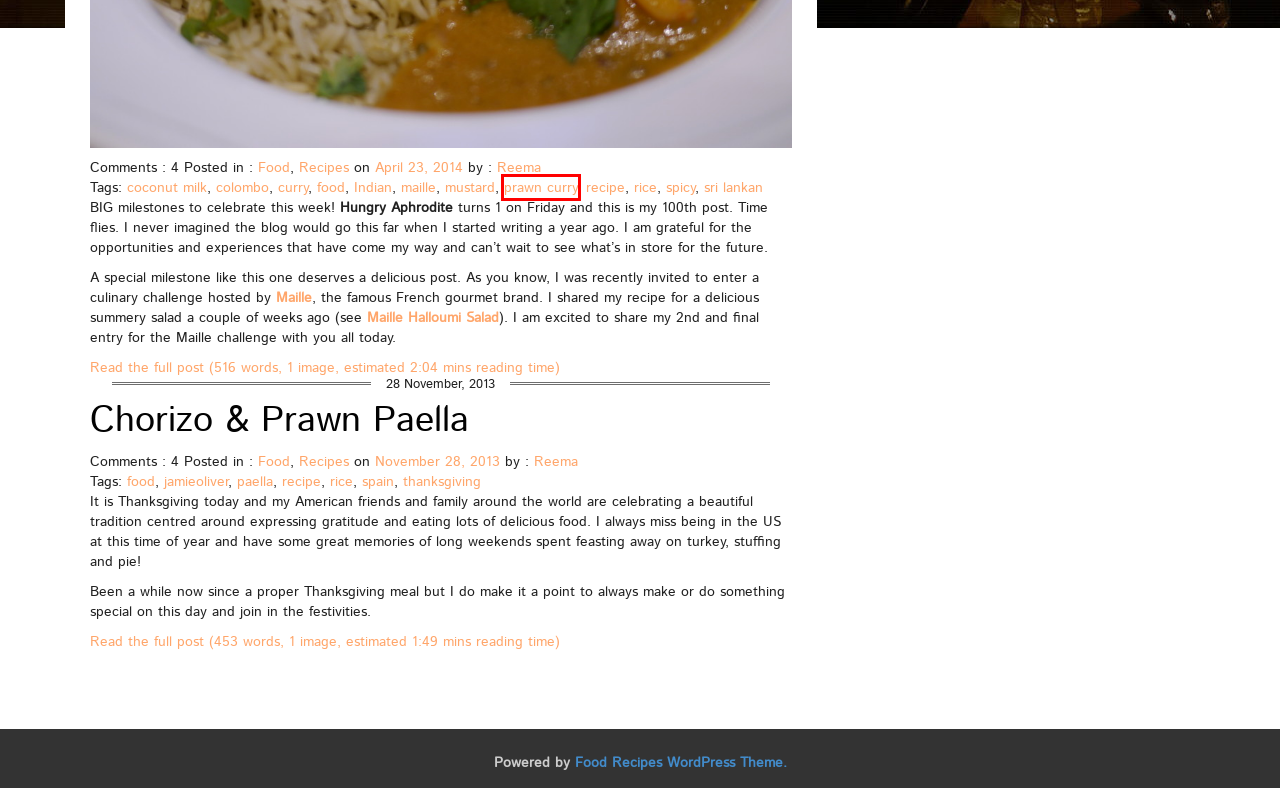Analyze the screenshot of a webpage featuring a red rectangle around an element. Pick the description that best fits the new webpage after interacting with the element inside the red bounding box. Here are the candidates:
A. Indian – Hungry Aphrodite
B. maille – Hungry Aphrodite
C. jamieoliver – Hungry Aphrodite
D. coconut milk – Hungry Aphrodite
E. food – Hungry Aphrodite
F. Reema – Hungry Aphrodite
G. FoodRecipes WordPress Theme | FasterThemes
H. prawn curry – Hungry Aphrodite

H